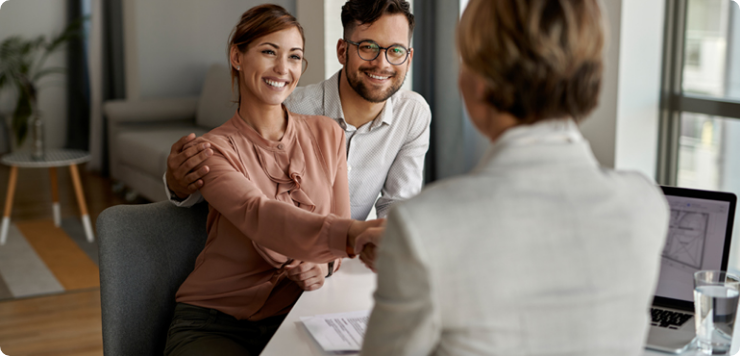Describe the image with as much detail as possible.

The image captures a warm and engaging moment between a couple and a professional, likely during a consultation. The woman, dressed in a soft pink blouse, displays a bright smile while shaking hands with the consultant, suggesting a sense of comfort and collaboration. Her partner, wearing glasses and a light-colored shirt, beams with pride and support, gently placing his hand on her shoulder. They are seated at a contemporary table, with paperwork visible, indicating a serious yet friendly dialogue. The consultant, dressed in a tailored outfit, appears focused and attentive, fostering an atmosphere of trust and professionalism. Sunlight beams in through large windows, enhancing the welcoming ambiance of the room, which is tastefully decorated with a subtle blend of modern furnishings. This scene embodies the essence of teamwork and expert guidance in navigating important decisions, perhaps related to insurance claims or financial planning.